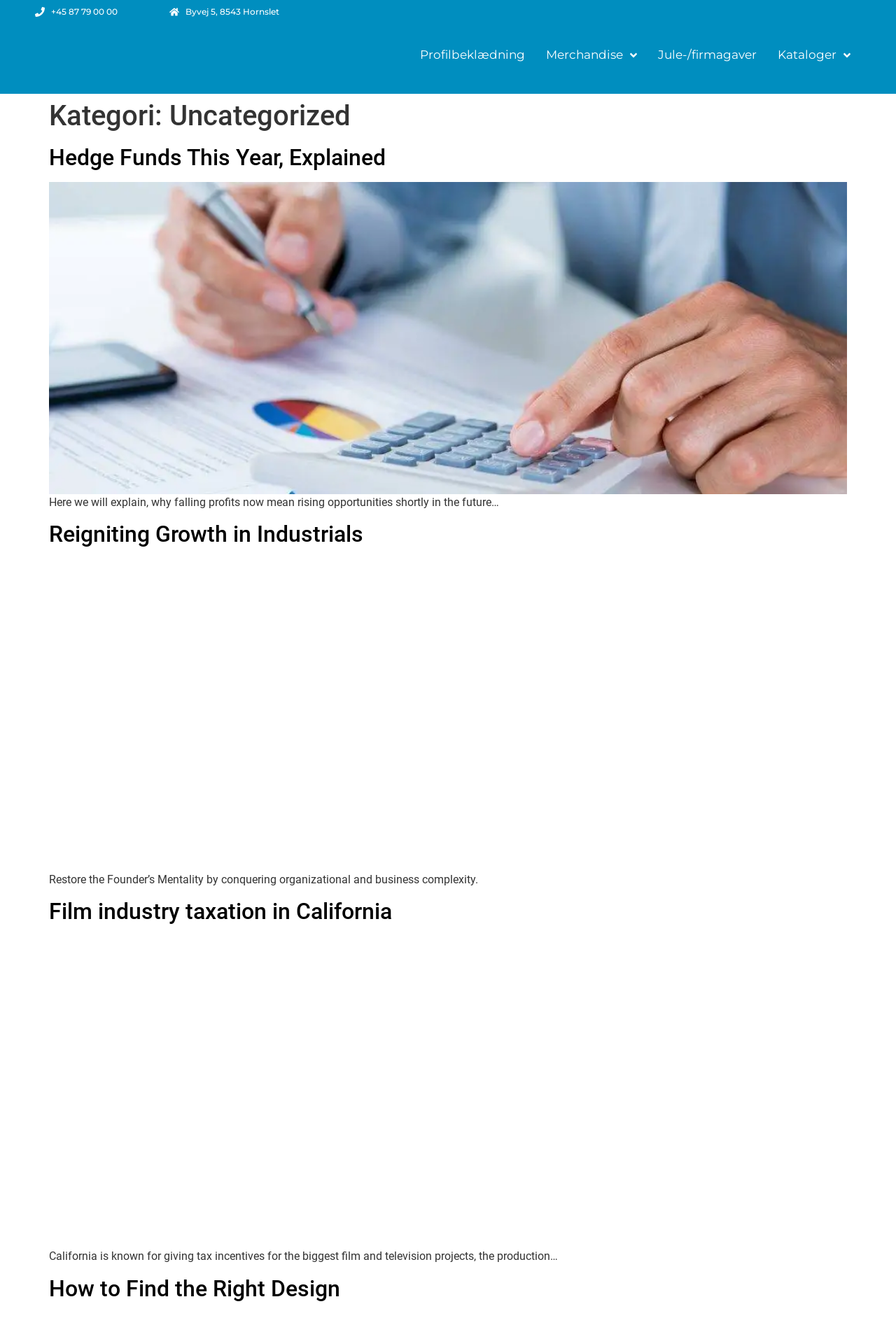Answer the question with a brief word or phrase:
What is the address mentioned on the webpage?

Byvej 5, 8543 Hornslet